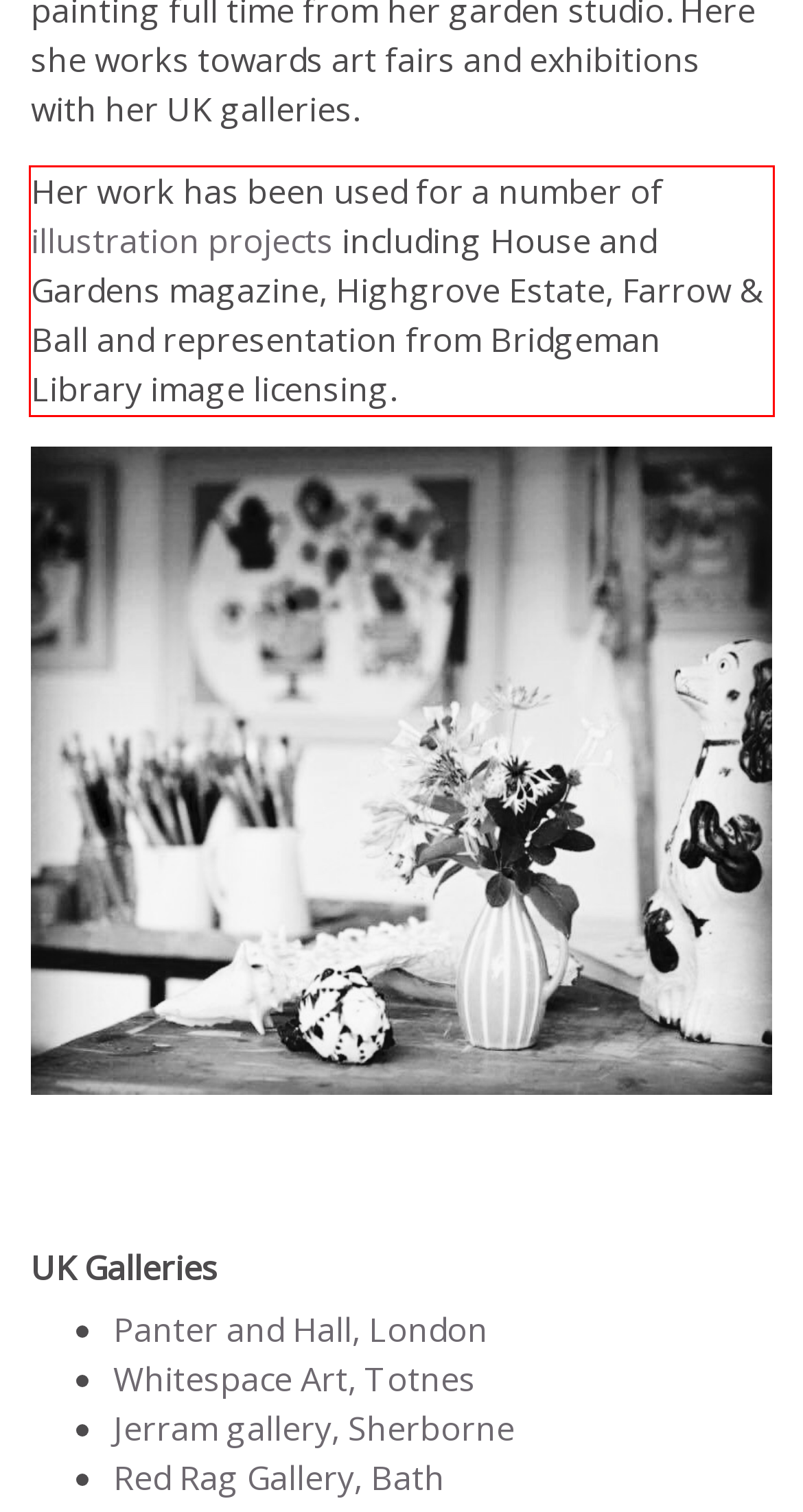Look at the webpage screenshot and recognize the text inside the red bounding box.

Her work has been used for a number of illustration projects including House and Gardens magazine, Highgrove Estate, Farrow & Ball and representation from Bridgeman Library image licensing.